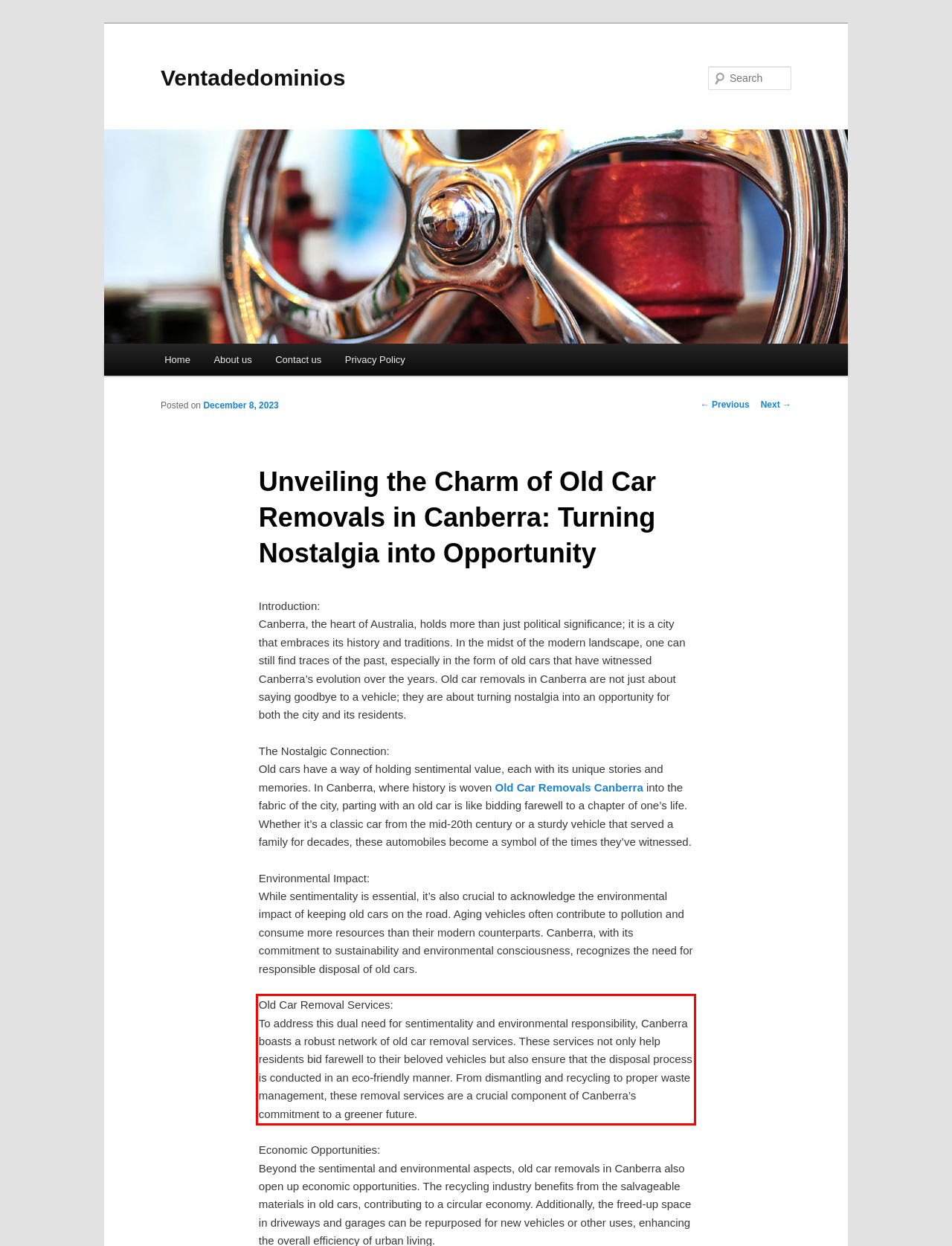Given a screenshot of a webpage containing a red bounding box, perform OCR on the text within this red bounding box and provide the text content.

Old Car Removal Services: To address this dual need for sentimentality and environmental responsibility, Canberra boasts a robust network of old car removal services. These services not only help residents bid farewell to their beloved vehicles but also ensure that the disposal process is conducted in an eco-friendly manner. From dismantling and recycling to proper waste management, these removal services are a crucial component of Canberra’s commitment to a greener future.